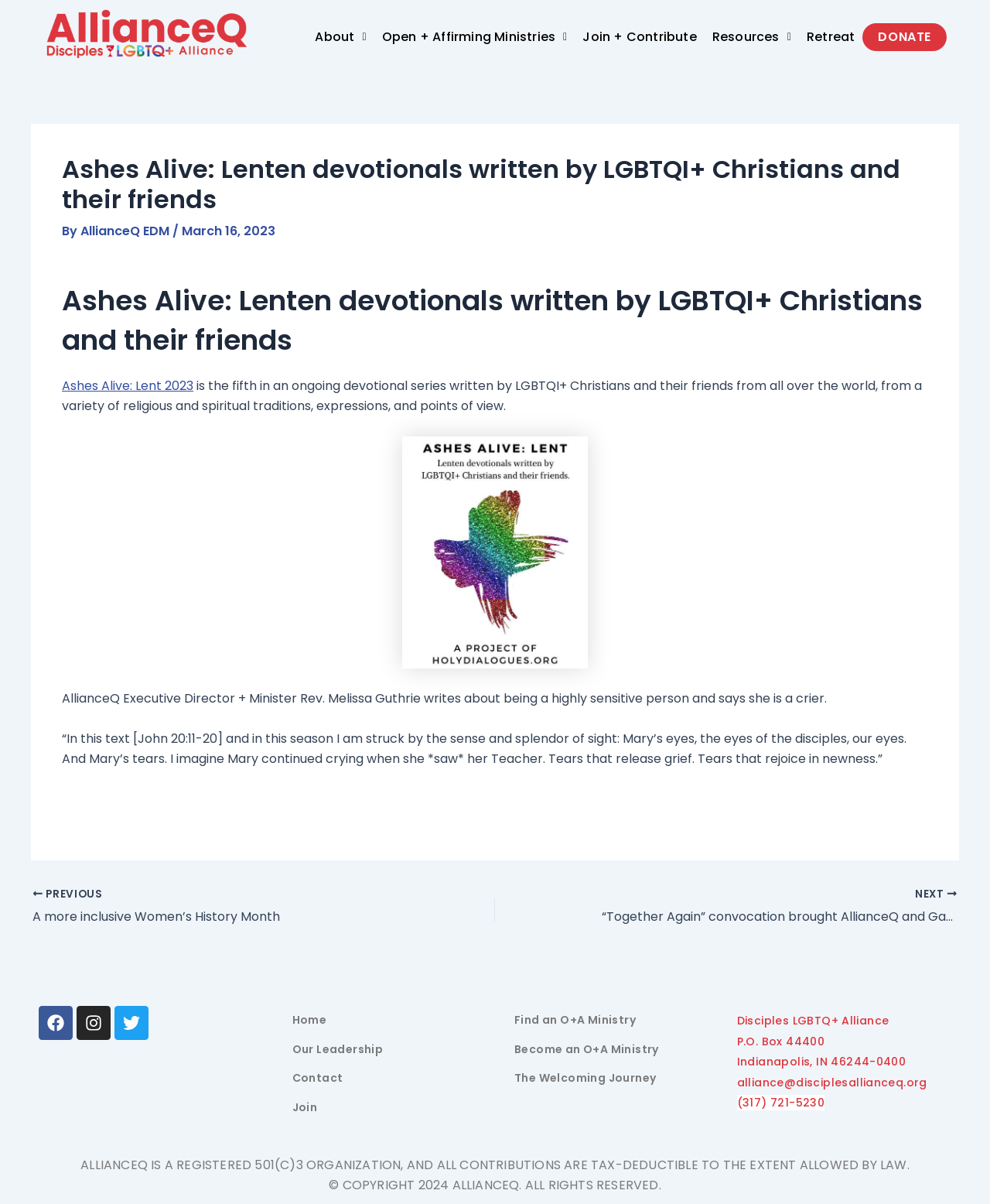Explain the webpage in detail.

The webpage is titled "Ashes Alive: Lenten devotionals written by LGBTQI+ Christians and their friends – AllianceQ". At the top left corner, there is a default logo image. Below the logo, there is a navigation menu with links to "About", "Open + Affirming Ministries", "Join + Contribute", "Resources", "Retreat", and "DONATE". 

The main content area is divided into two sections. The top section has a heading that matches the webpage title, followed by a subheading "By AllianceQ EDM" and a date "March 16, 2023". Below this, there is a link to "Ashes Alive: Lent 2023" and a paragraph of text describing the devotional series. 

The main content area also includes a section with a heading that matches the webpage title again, followed by a quote from AllianceQ Executive Director + Minister Rev. Melissa Guthrie. There is also a block of text that appears to be a devotional or reflection.

At the bottom of the main content area, there is a post navigation section with links to "PREVIOUS" and "NEXT" articles, each accompanied by a small image.

In the footer area, there are links to social media platforms Facebook, Instagram, and Twitter, each accompanied by a small image. There are also links to "Home", "Our Leadership", "Contact", "Join", "Find an O+A Ministry", "Become an O+A Ministry", and "The Welcoming Journey". Additionally, there is contact information for Disciples LGBTQ+ Alliance, including a mailing address, email, and phone number. Finally, there are copyright and tax-deductibility notices at the very bottom of the page.